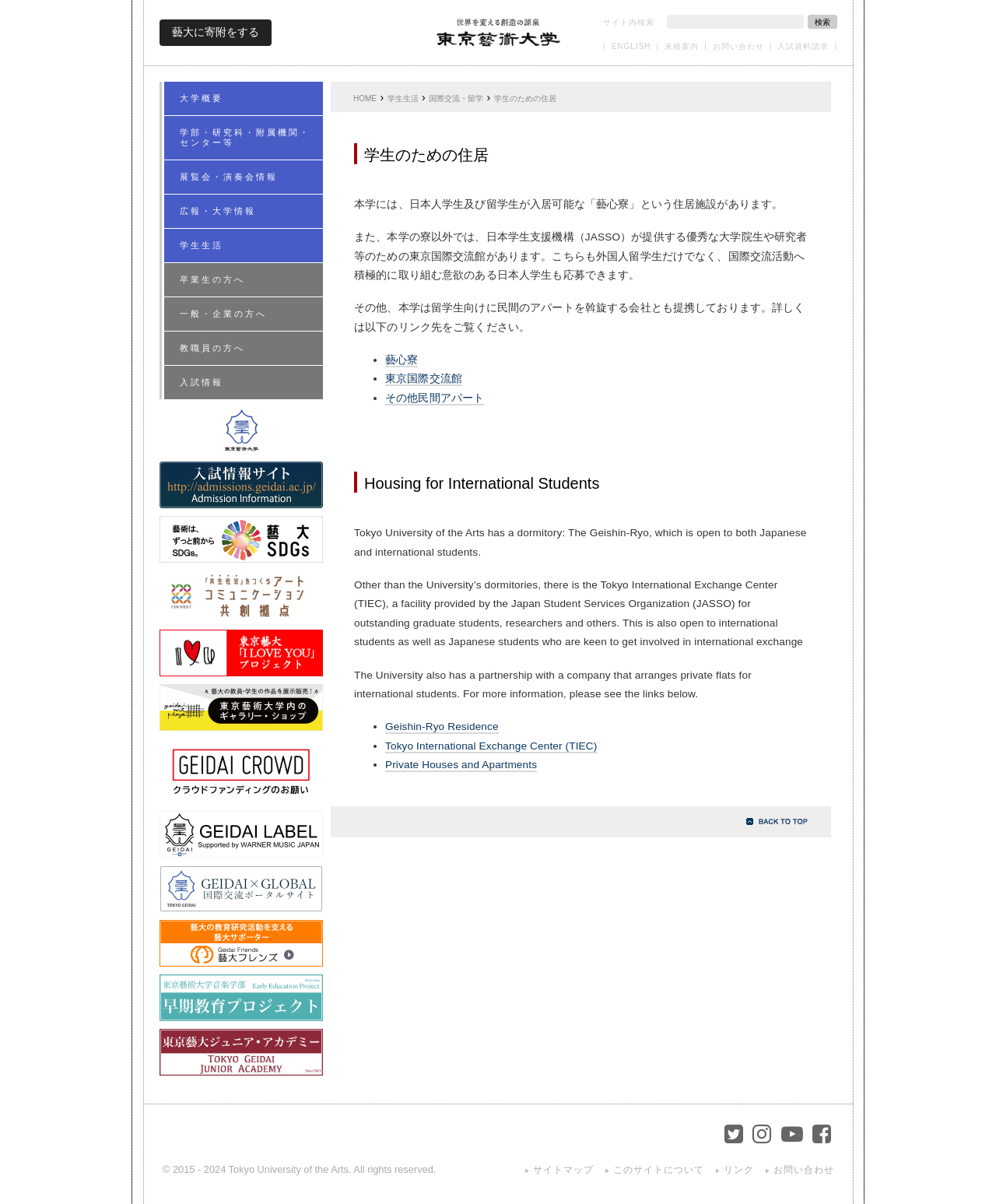Please identify the bounding box coordinates of the clickable region that I should interact with to perform the following instruction: "go to English page". The coordinates should be expressed as four float numbers between 0 and 1, i.e., [left, top, right, bottom].

[0.614, 0.035, 0.654, 0.042]